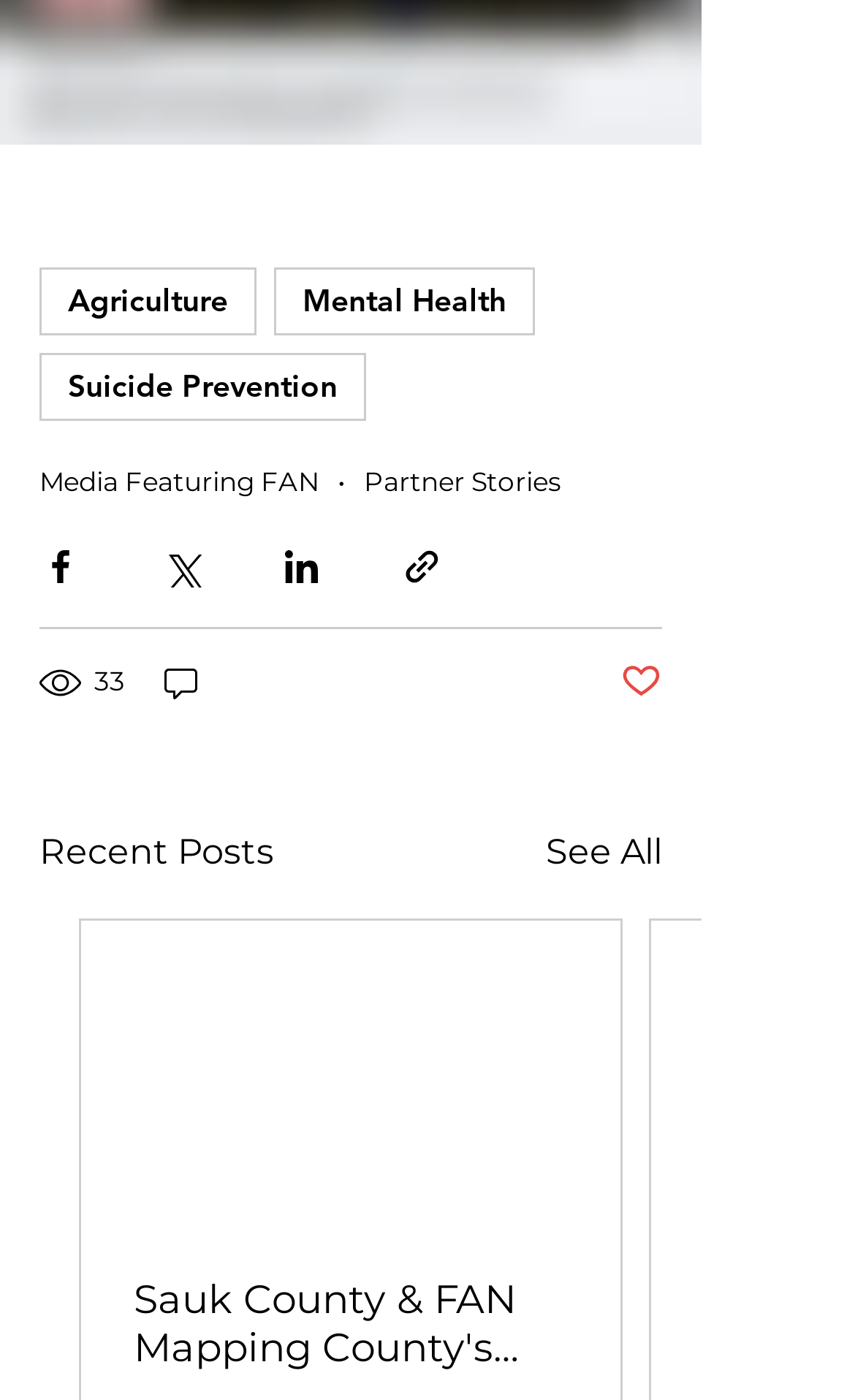Identify the bounding box coordinates for the element you need to click to achieve the following task: "View Recent Posts". Provide the bounding box coordinates as four float numbers between 0 and 1, in the form [left, top, right, bottom].

[0.046, 0.59, 0.321, 0.628]